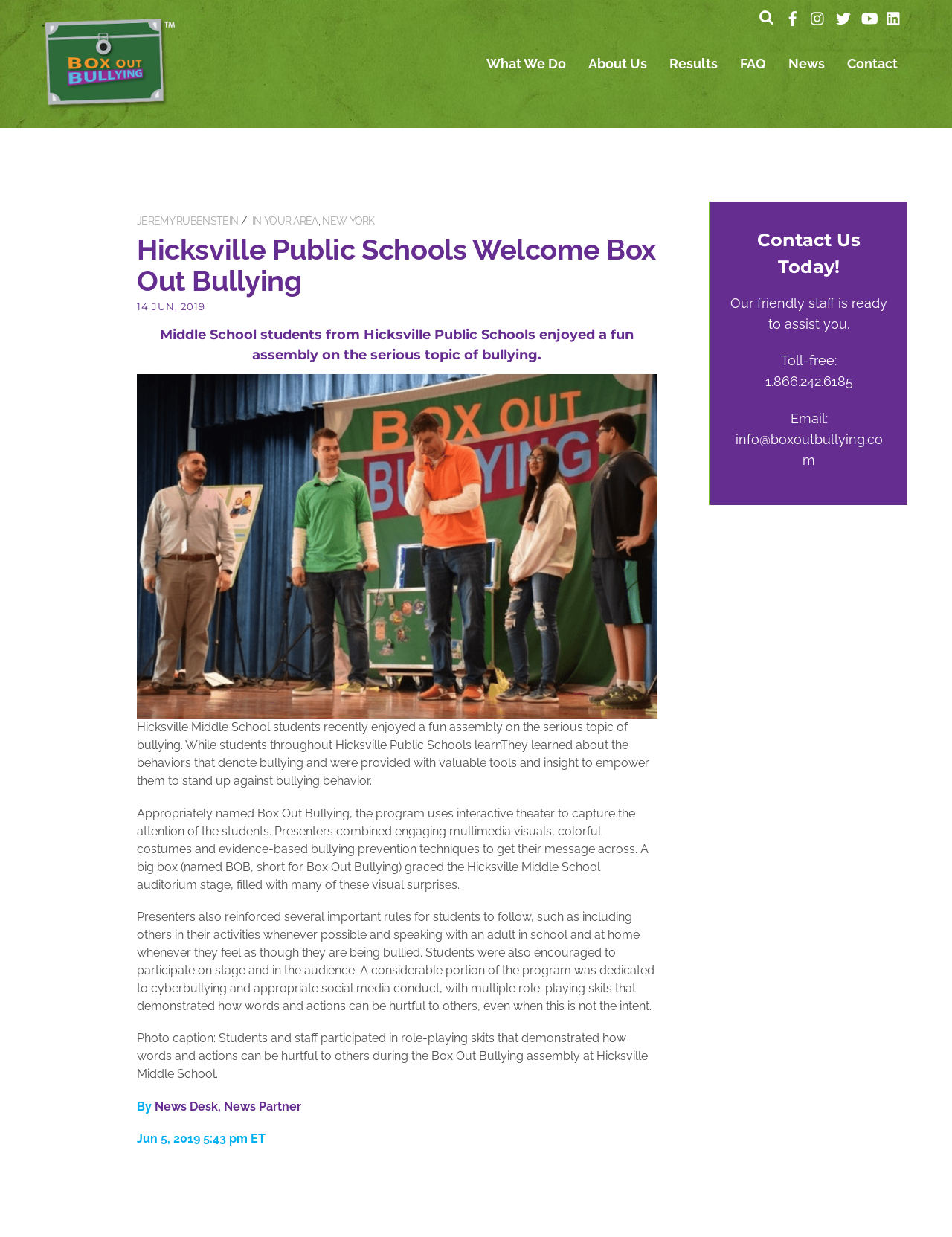What is the name of the program that uses interactive theater to capture students' attention?
Identify the answer in the screenshot and reply with a single word or phrase.

Box Out Bullying